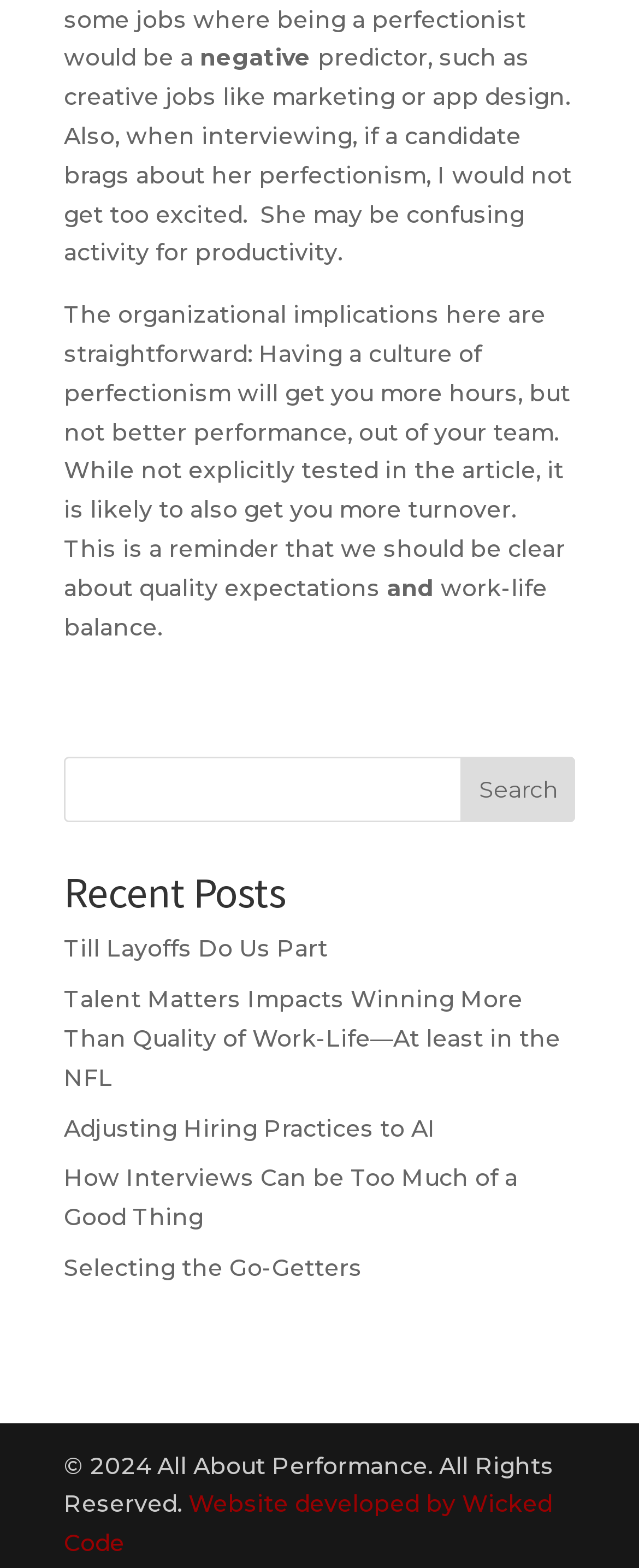Locate the bounding box coordinates of the element's region that should be clicked to carry out the following instruction: "read the article 'Talent Matters Impacts Winning More Than Quality of Work-Life—At least in the NFL'". The coordinates need to be four float numbers between 0 and 1, i.e., [left, top, right, bottom].

[0.1, 0.628, 0.877, 0.696]